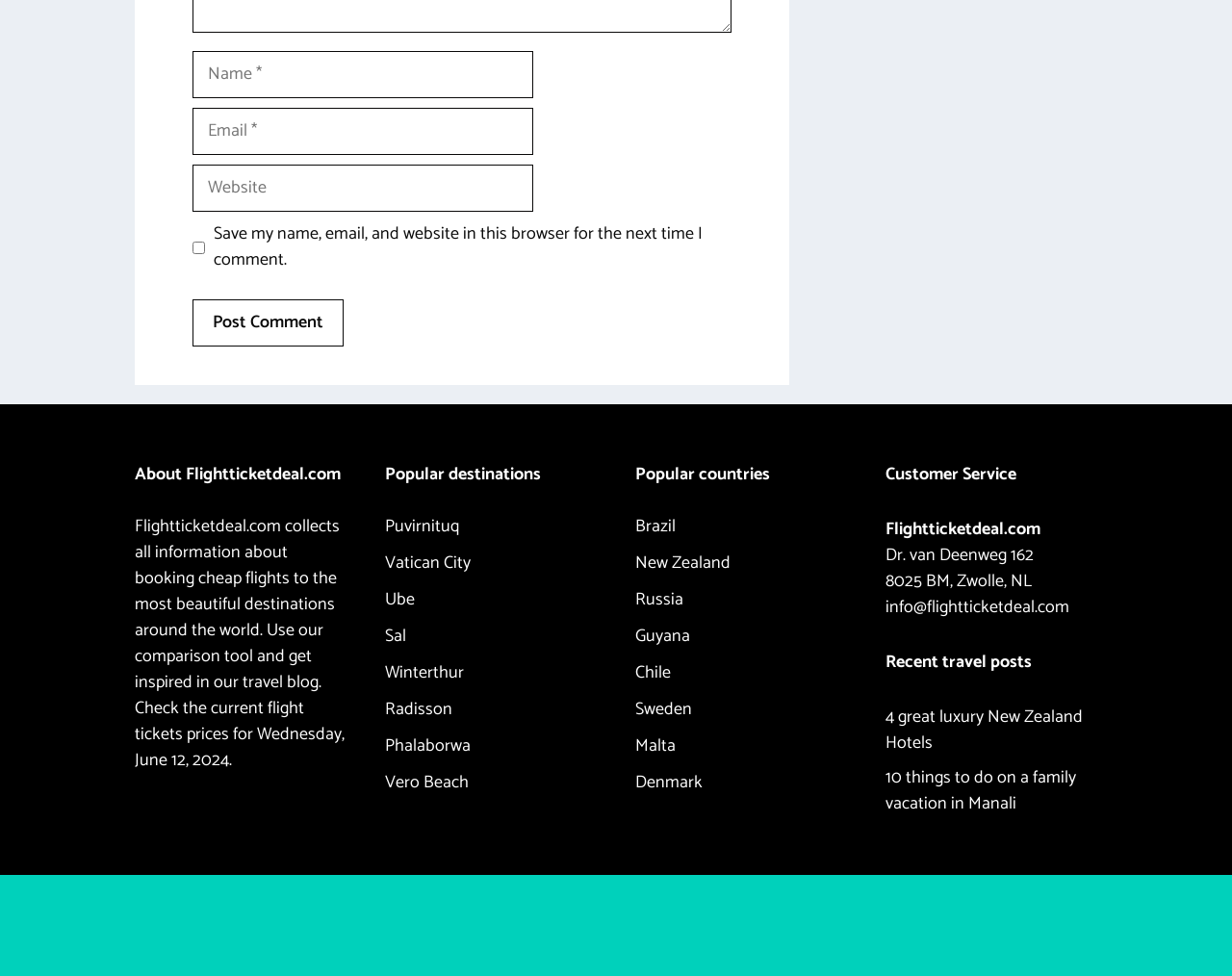Locate the UI element described as follows: "parent_node: Comment name="author" placeholder="Name *"". Return the bounding box coordinates as four float numbers between 0 and 1 in the order [left, top, right, bottom].

[0.156, 0.052, 0.433, 0.101]